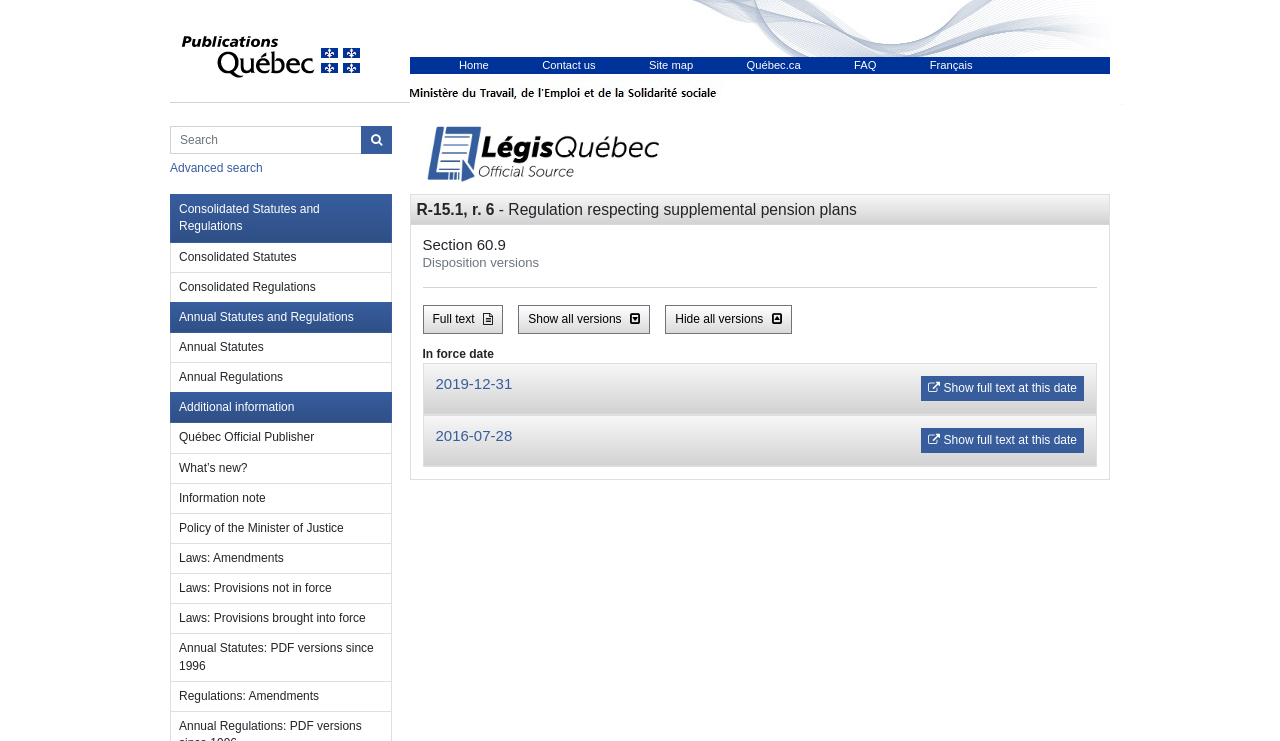Determine the bounding box coordinates of the element's region needed to click to follow the instruction: "Click on Advanced search". Provide these coordinates as four float numbers between 0 and 1, formatted as [left, top, right, bottom].

[0.133, 0.217, 0.205, 0.236]